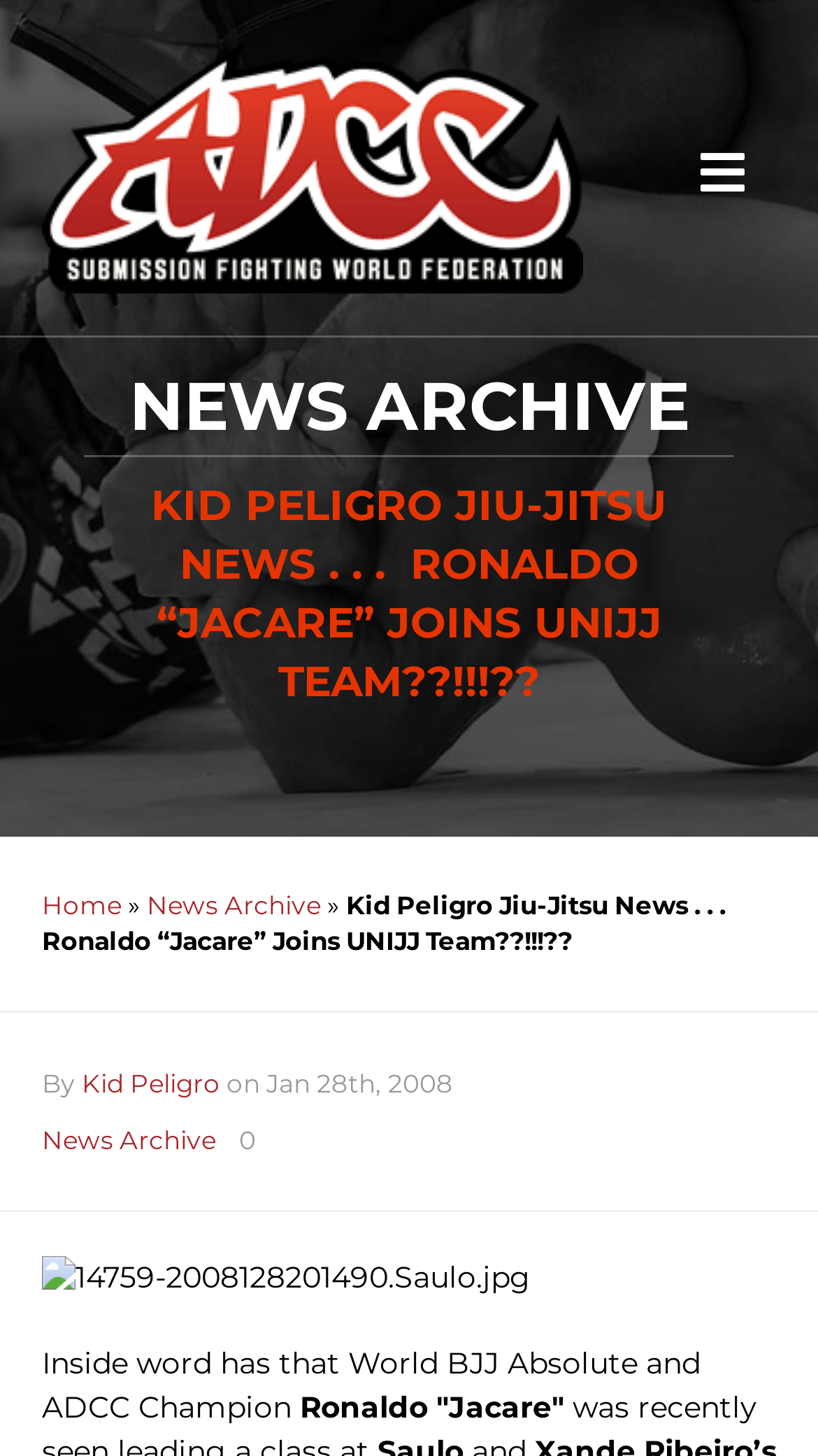Give a concise answer using one word or a phrase to the following question:
What is the name of the author of the article?

Kid Peligro